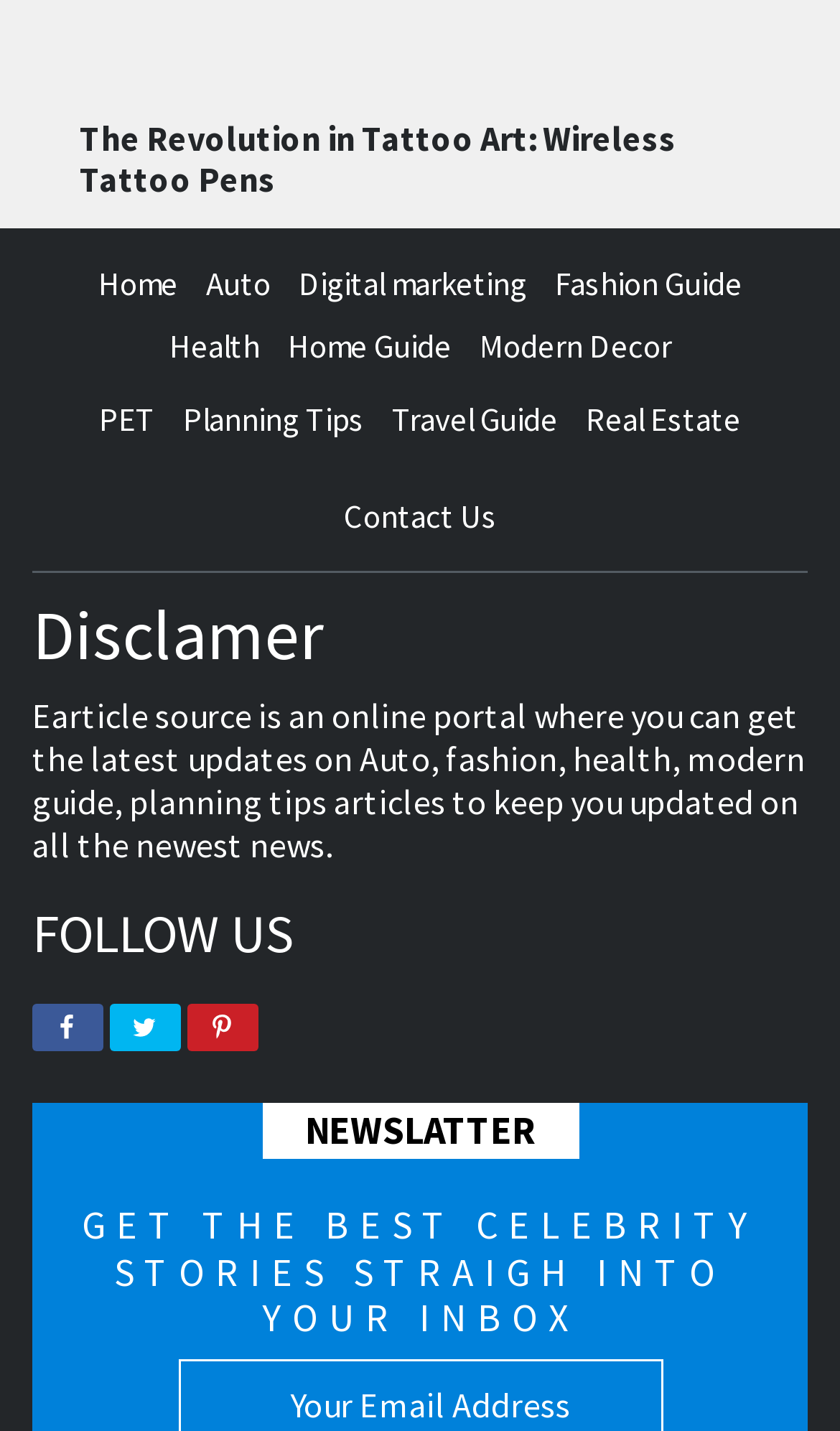Highlight the bounding box coordinates of the region I should click on to meet the following instruction: "Follow on Facebook".

[0.038, 0.702, 0.123, 0.735]